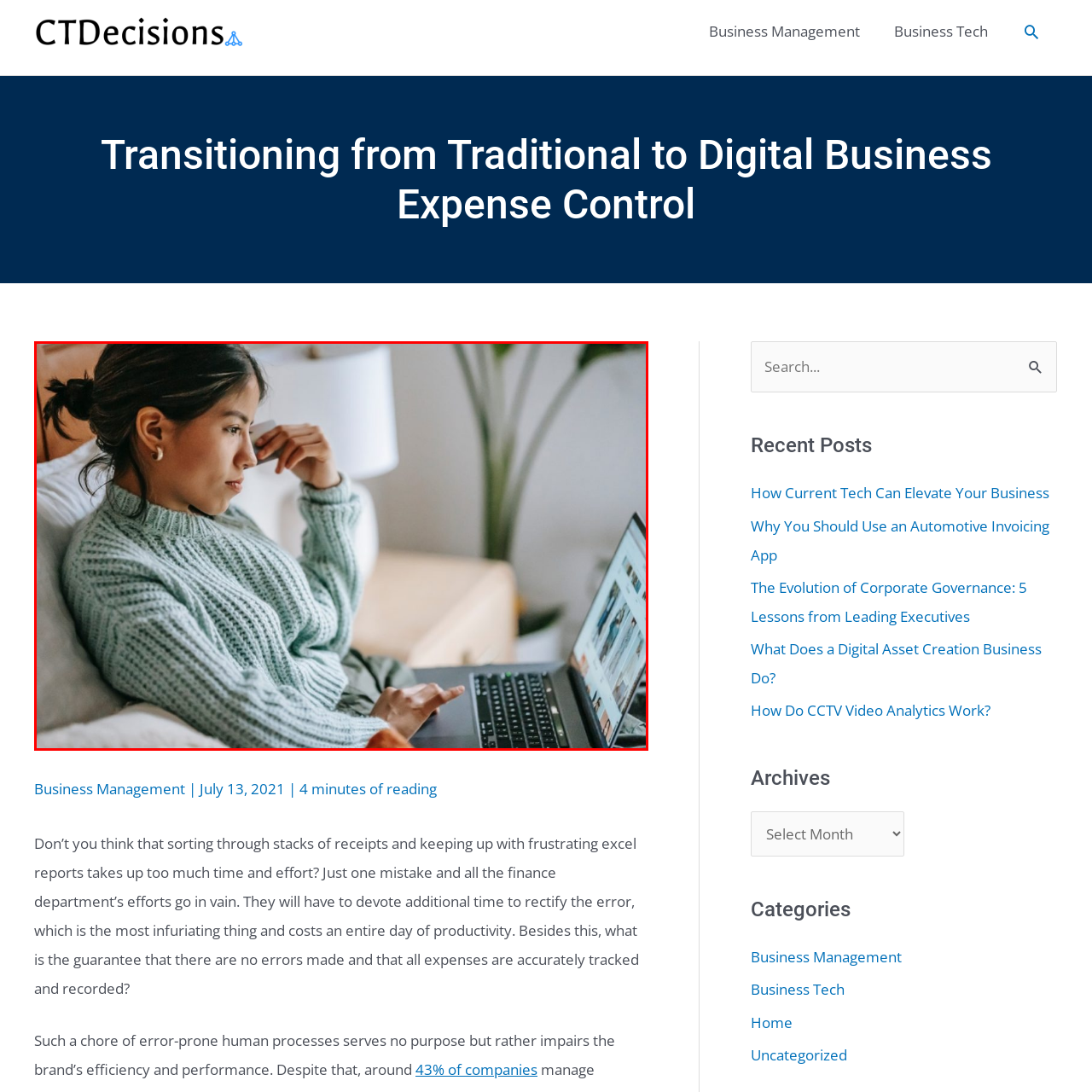Look at the area within the red bounding box, provide a one-word or phrase response to the following question: What is in the background?

Lamp and a plant